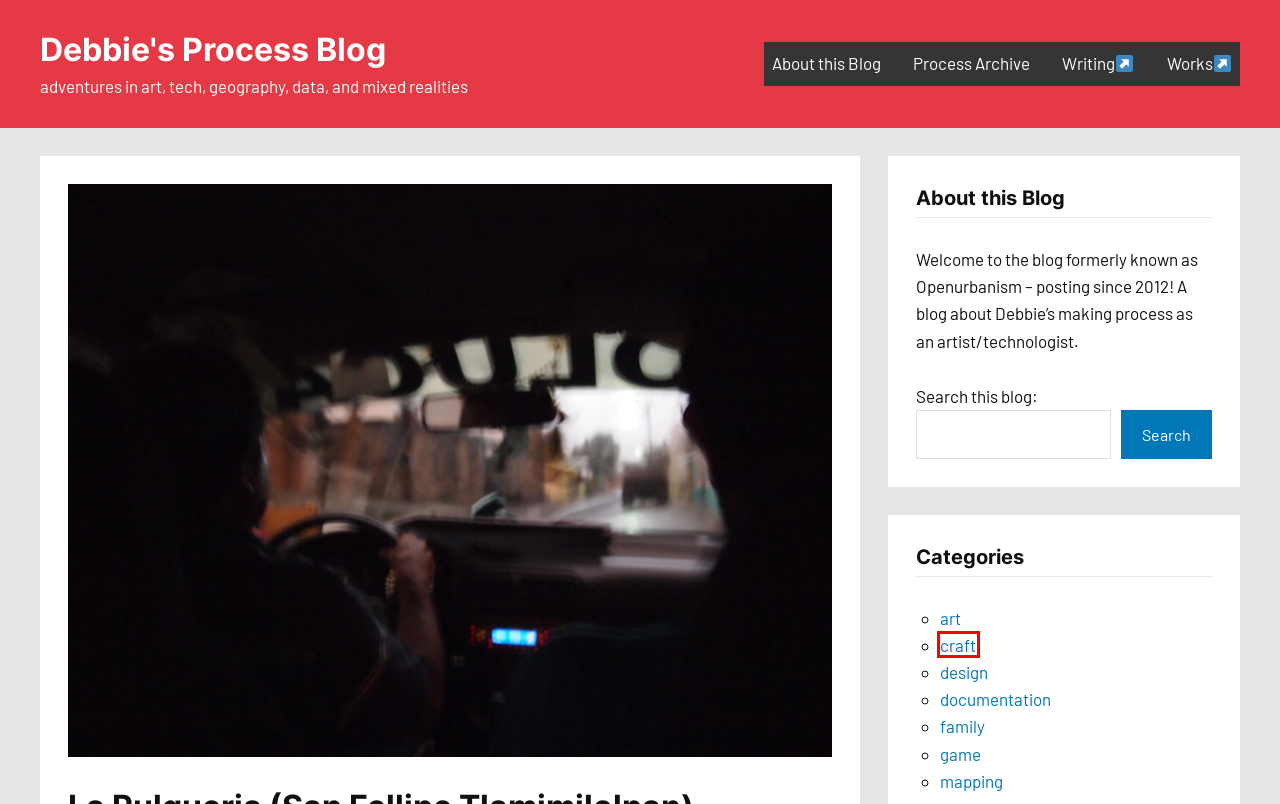You are provided with a screenshot of a webpage containing a red rectangle bounding box. Identify the webpage description that best matches the new webpage after the element in the bounding box is clicked. Here are the potential descriptions:
A. art – Debbie's Process Blog
B. Archive – Debbie's Process Blog
C. family – Debbie's Process Blog
D. Writing - DBBD is writing a PhD
E. design – Debbie's Process Blog
F. About the Blog – Debbie's Process Blog
G. game – Debbie's Process Blog
H. craft – Debbie's Process Blog

H